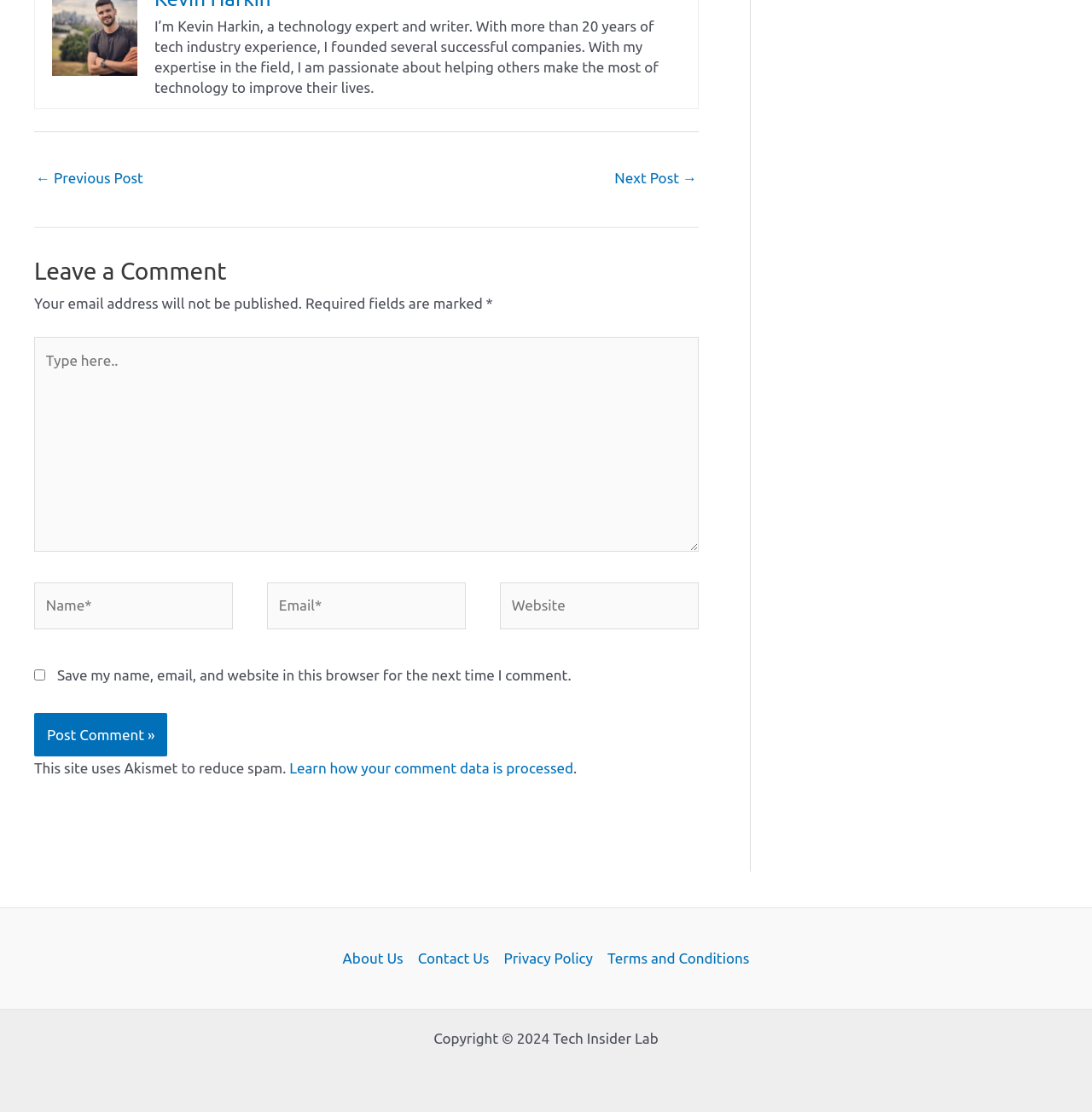Extract the bounding box coordinates for the described element: "name="submit" value="Post Comment »"". The coordinates should be represented as four float numbers between 0 and 1: [left, top, right, bottom].

[0.031, 0.641, 0.153, 0.68]